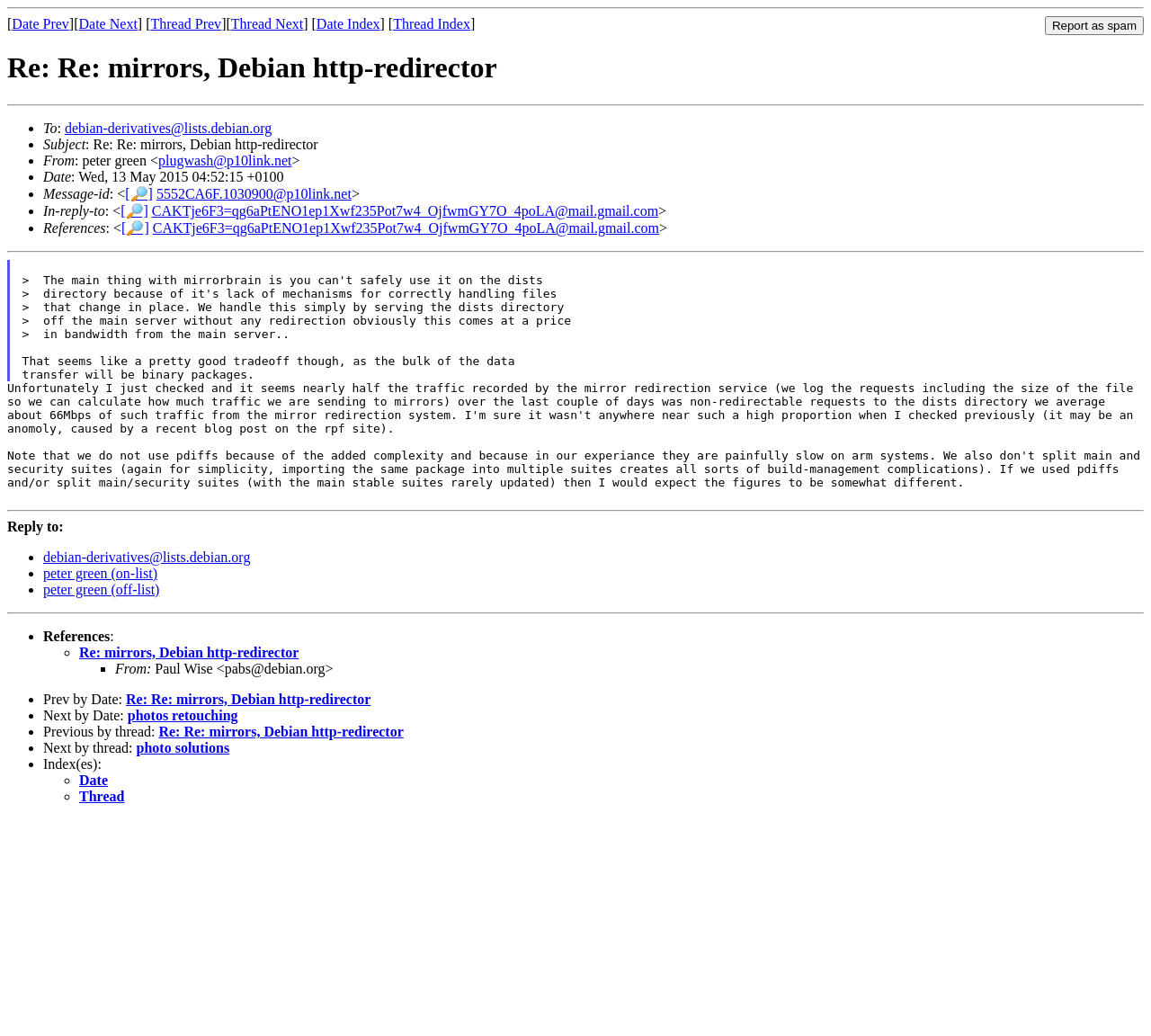Please determine the bounding box coordinates of the element's region to click for the following instruction: "Go to the 'Date Prev' page".

[0.01, 0.016, 0.06, 0.03]